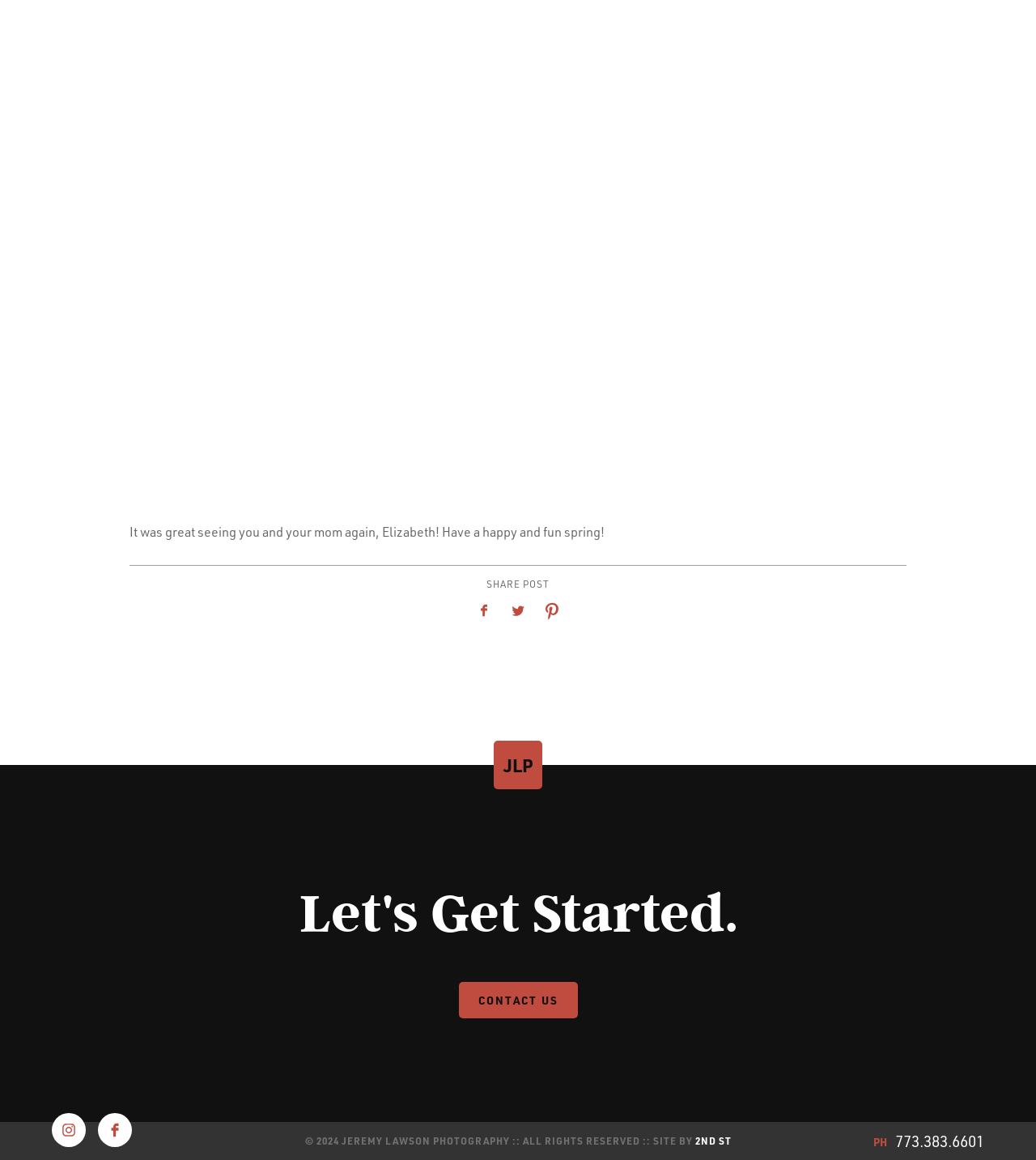What is the name mentioned in the post?
Look at the webpage screenshot and answer the question with a detailed explanation.

The name 'Elizabeth' is mentioned in the StaticText element with the text 'It was great seeing you and your mom again, Elizabeth! Have a happy and fun spring!' which is likely a social media post or a message.